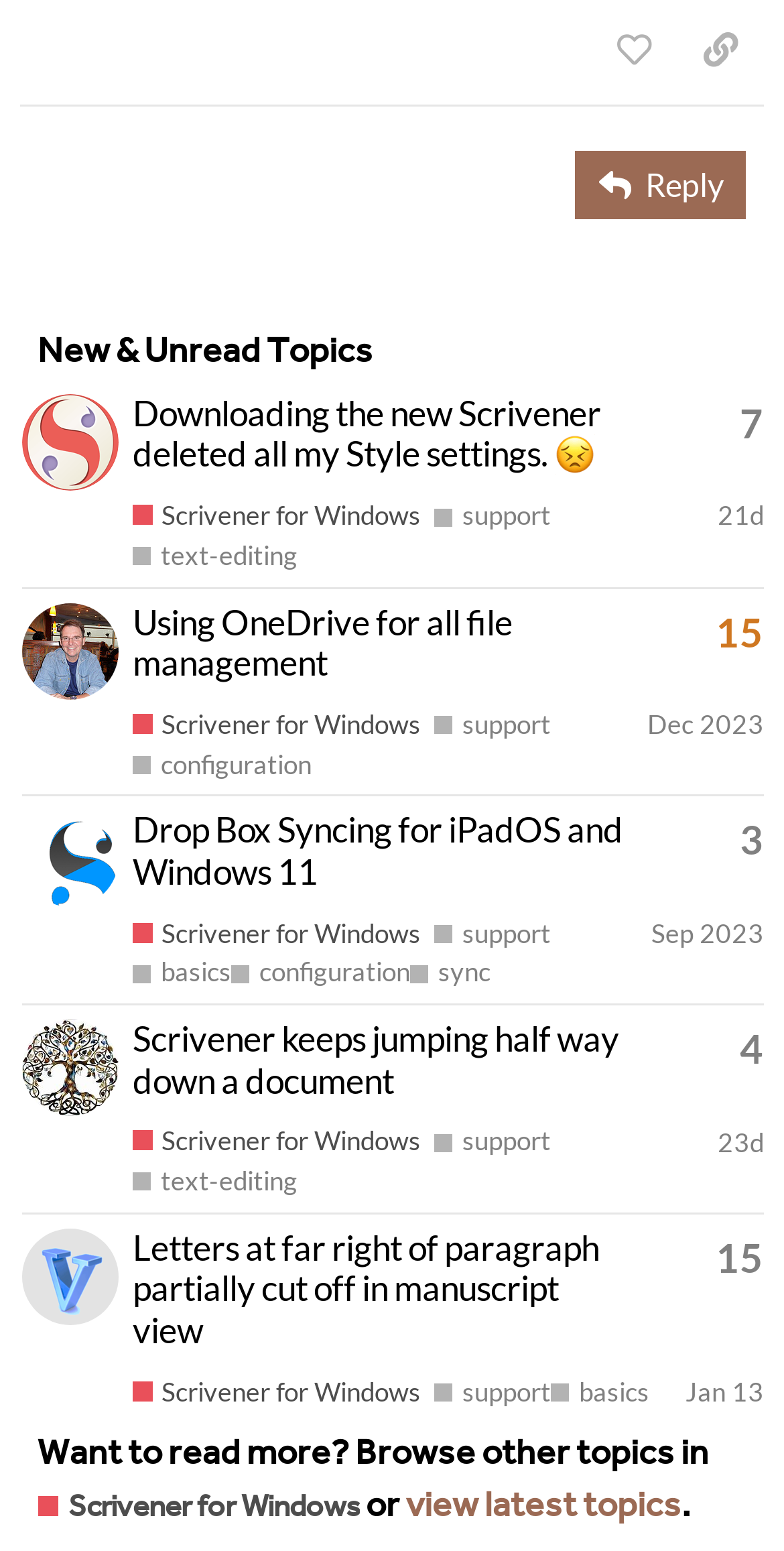Show the bounding box coordinates for the HTML element described as: "Scrivener for Windows".

[0.169, 0.323, 0.537, 0.344]